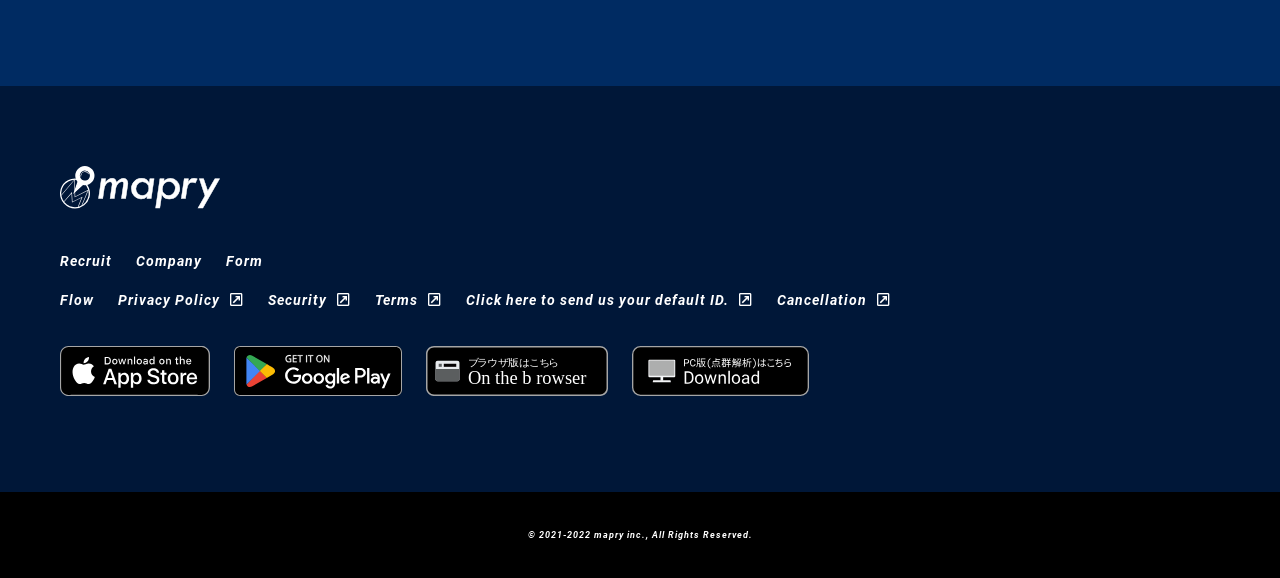Show the bounding box coordinates of the element that should be clicked to complete the task: "Go to Company page".

[0.106, 0.437, 0.158, 0.467]